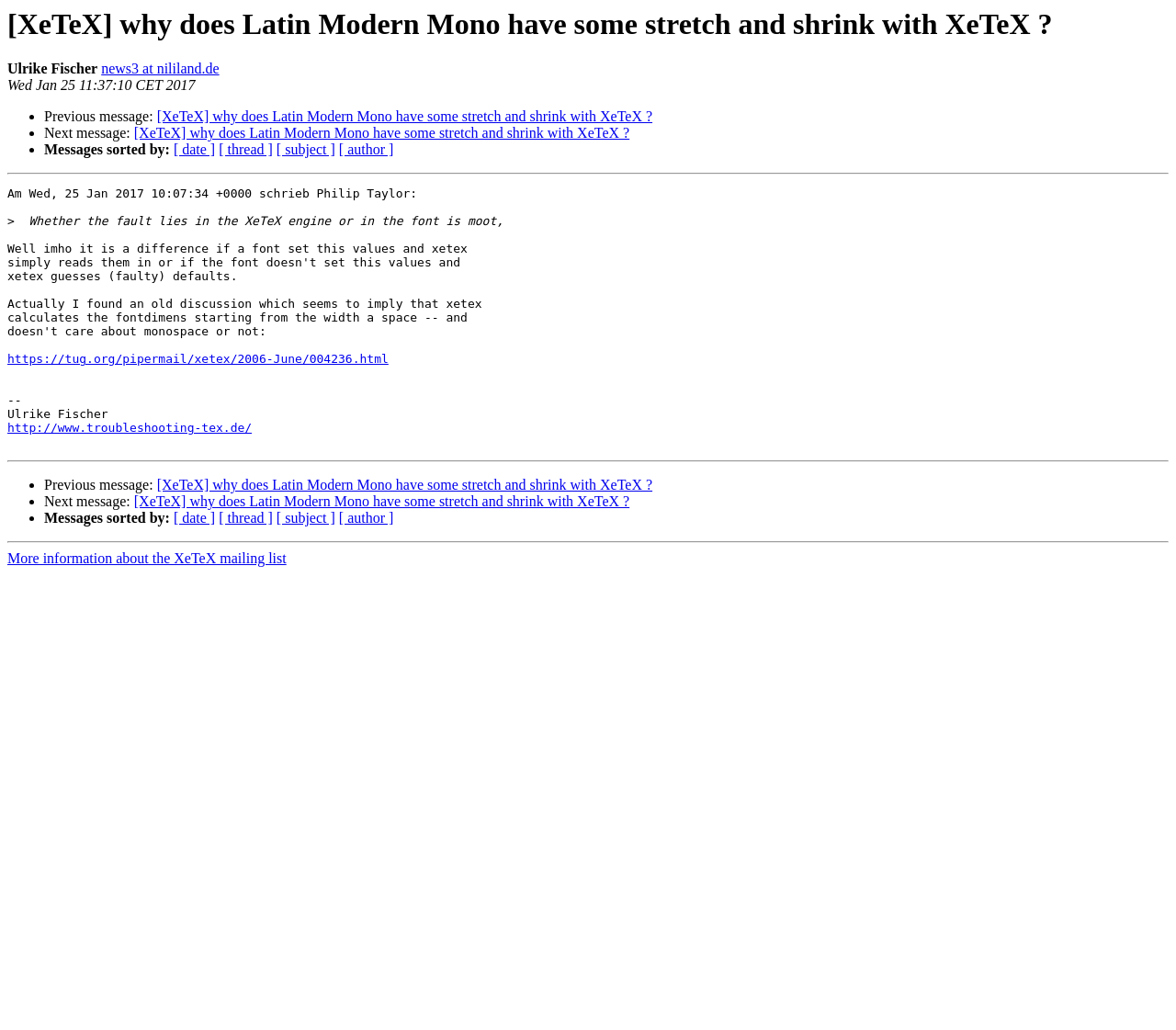With reference to the screenshot, provide a detailed response to the question below:
What is the date of the message?

The date of the message is Wed Jan 25 11:37:10 CET 2017, which can be found in the static text element 'Wed Jan 25 11:37:10 CET 2017' with bounding box coordinates [0.006, 0.075, 0.166, 0.09].